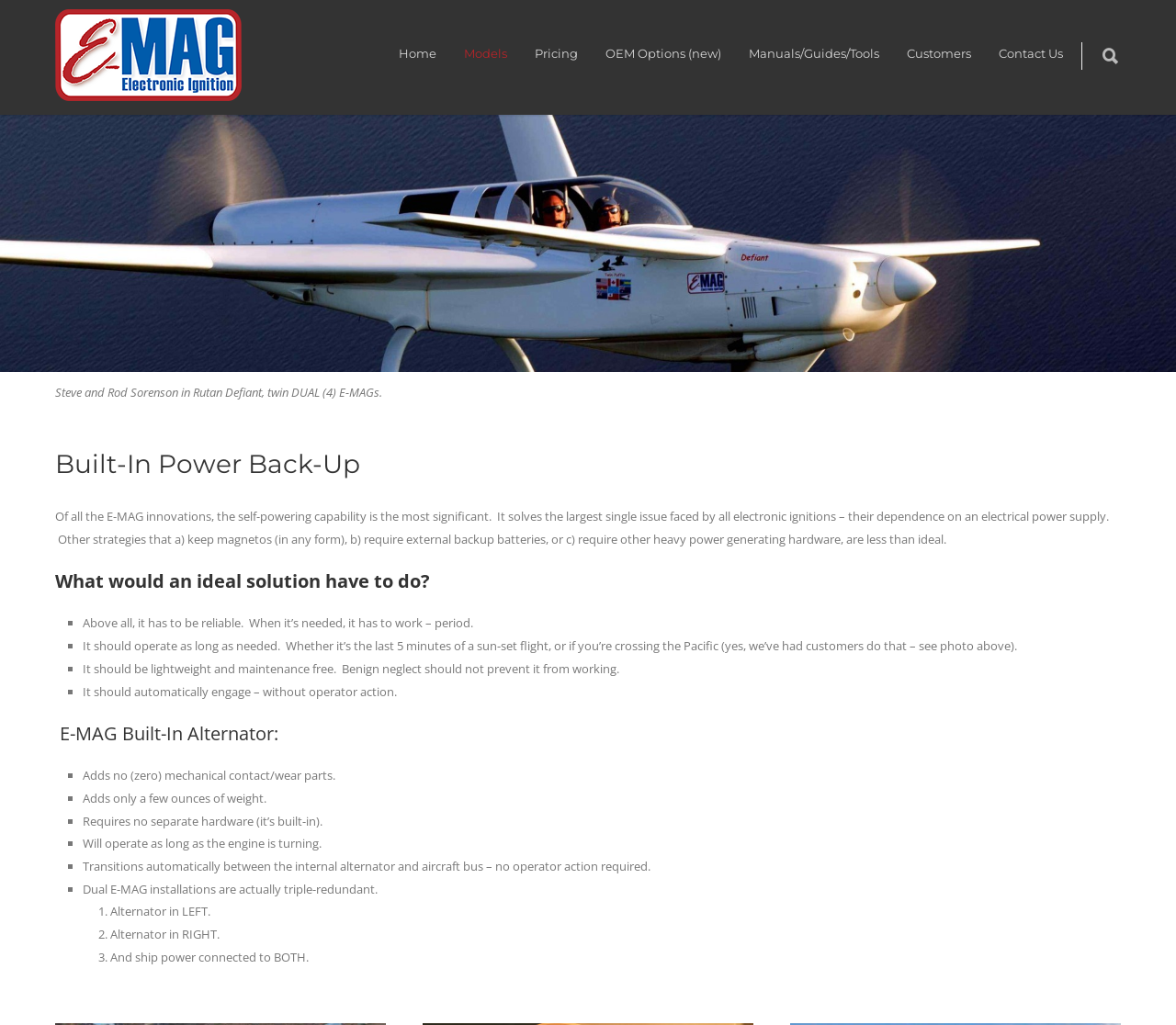Craft a detailed narrative of the webpage's structure and content.

This webpage is about E-MAG Electronic Ignition, specifically its built-in power back-up feature. At the top, there is a logo image and a link to "E-MAG Electronic Ignition" on the left, and a navigation menu with links to "Home", "Models", "Pricing", "OEM Options", "Manuals/Guides/Tools", "Customers", and "Contact Us" on the right.

Below the navigation menu, there is a heading "BUILT-IN POWER BACK-UP" in a prominent font size. Underneath, there is a paragraph of text describing the significance of self-powering capability in electronic ignitions.

Further down, there is another heading "Built-In Power Back-Up" followed by a paragraph explaining the ideal solution for power back-up. This is followed by a list of requirements, marked by bullet points, including reliability, long operation time, lightweight and maintenance-free, and automatic engagement.

Next, there is a heading "E-MAG Built-In Alternator" followed by another list of features, marked by bullet points, including no mechanical contact/wear parts, minimal weight addition, no separate hardware required, long operation time, and automatic transition between internal alternator and aircraft bus.

Finally, there is a list of three points, numbered 1 to 3, explaining the redundancy of dual E-MAG installations.